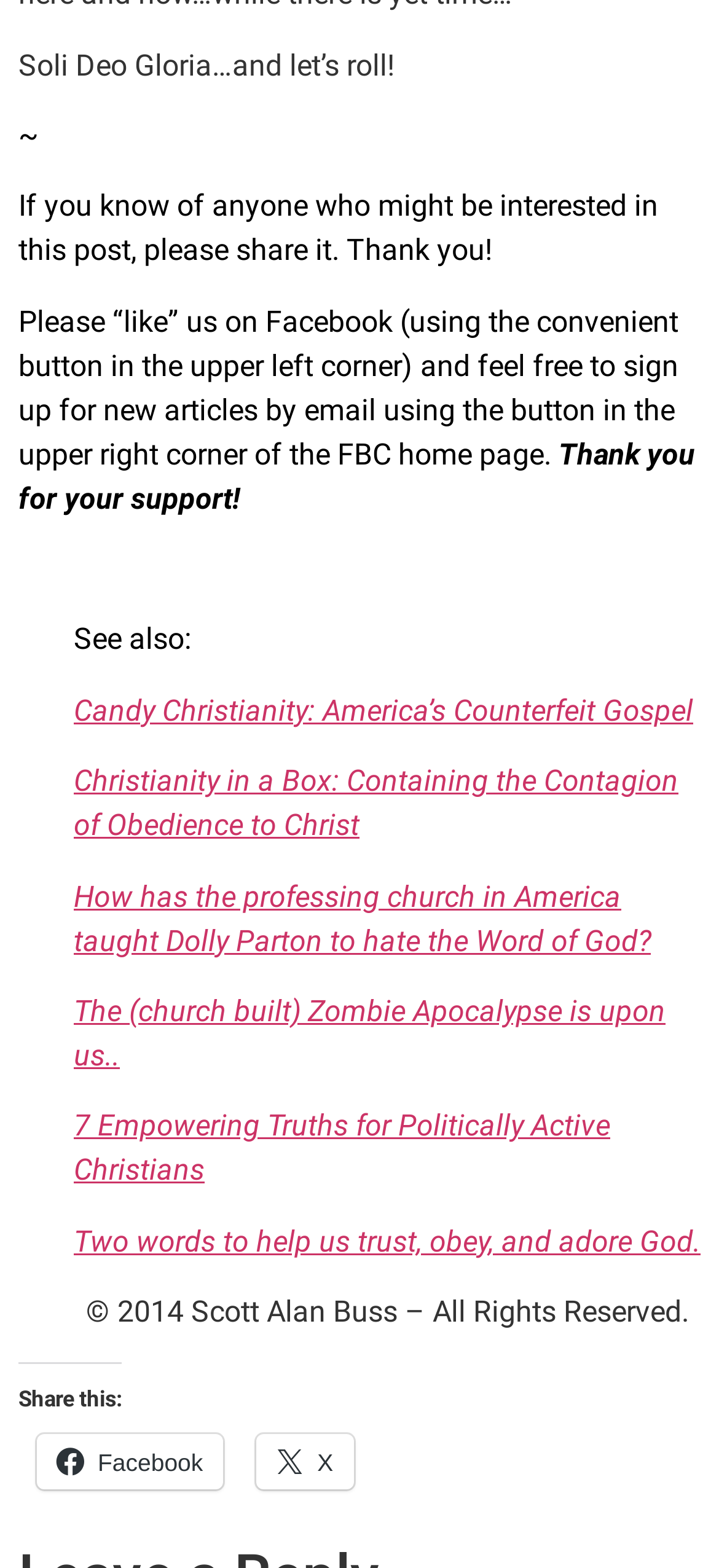From the webpage screenshot, identify the region described by Candy Christianity: America’s Counterfeit Gospel. Provide the bounding box coordinates as (top-left x, top-left y, bottom-right x, bottom-right y), with each value being a floating point number between 0 and 1.

[0.103, 0.442, 0.964, 0.464]